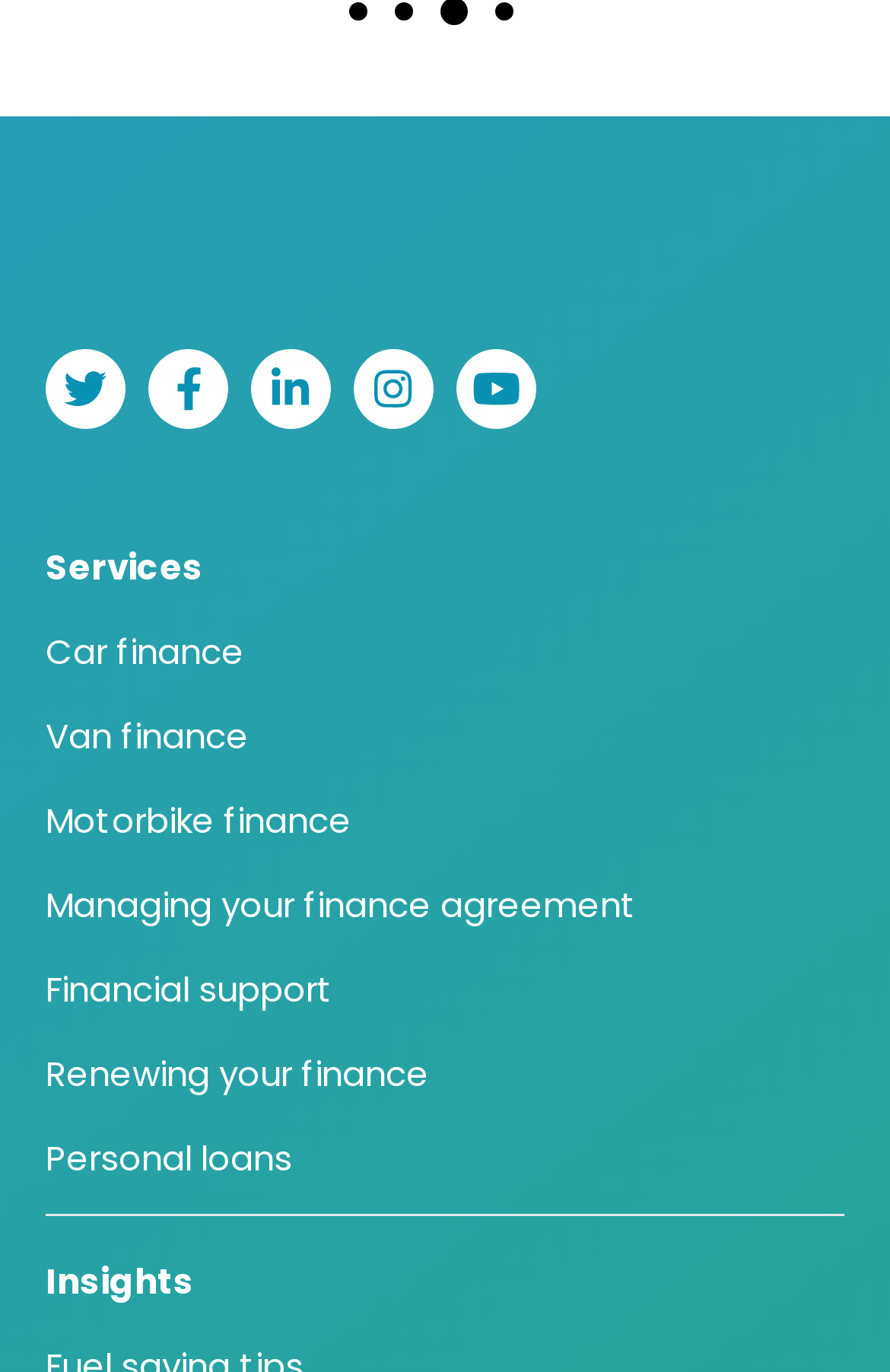Using the webpage screenshot and the element description Managing your finance agreement, determine the bounding box coordinates. Specify the coordinates in the format (top-left x, top-left y, bottom-right x, bottom-right y) with values ranging from 0 to 1.

[0.051, 0.642, 0.715, 0.677]